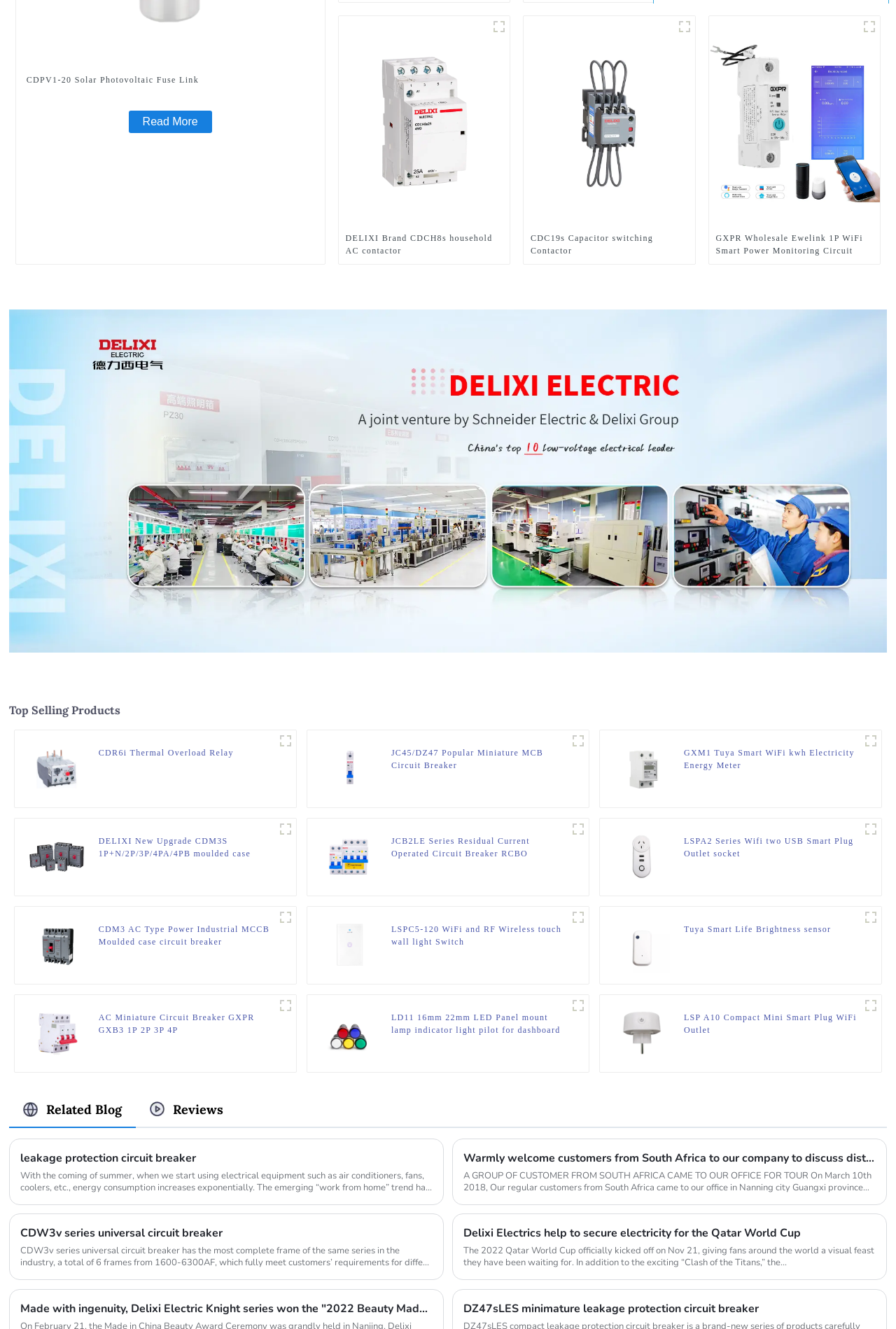What is the text on the banner at the top of the webpage?
Observe the image and answer the question with a one-word or short phrase response.

banner3